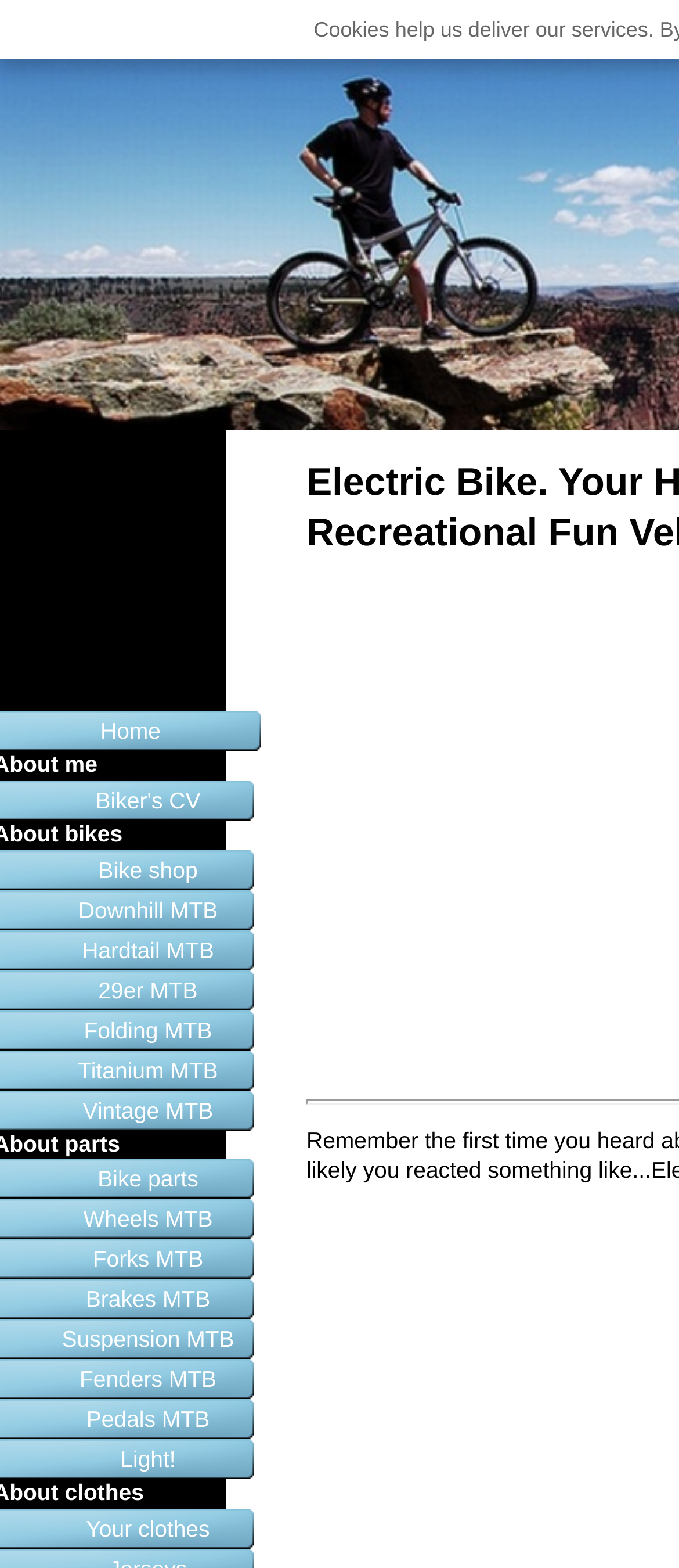Based on the provided description, "group classes", find the bounding box of the corresponding UI element in the screenshot.

None